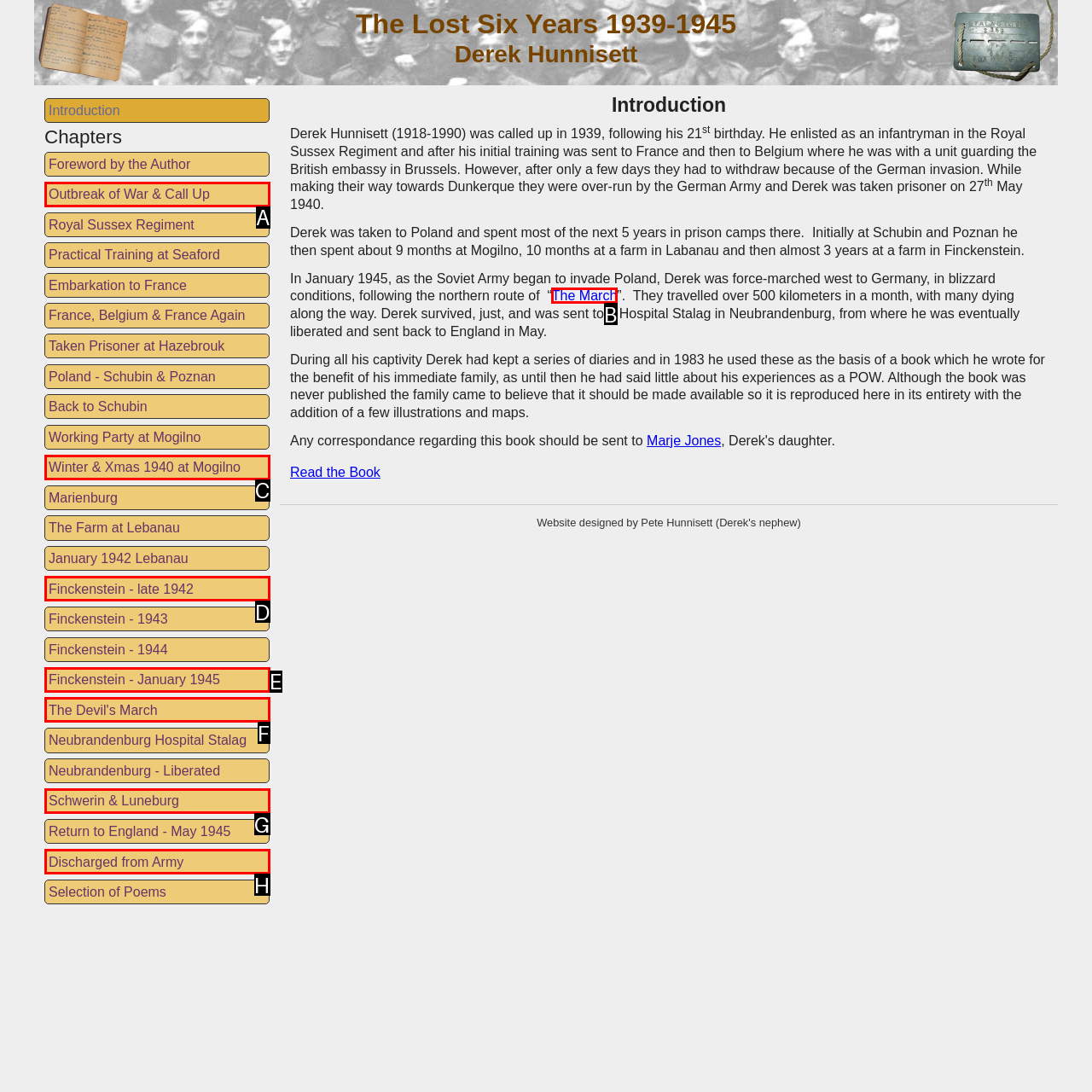Determine the letter of the UI element I should click on to complete the task: Learn about Derek Hunnisett's experience in 'The March' from the provided choices in the screenshot.

B